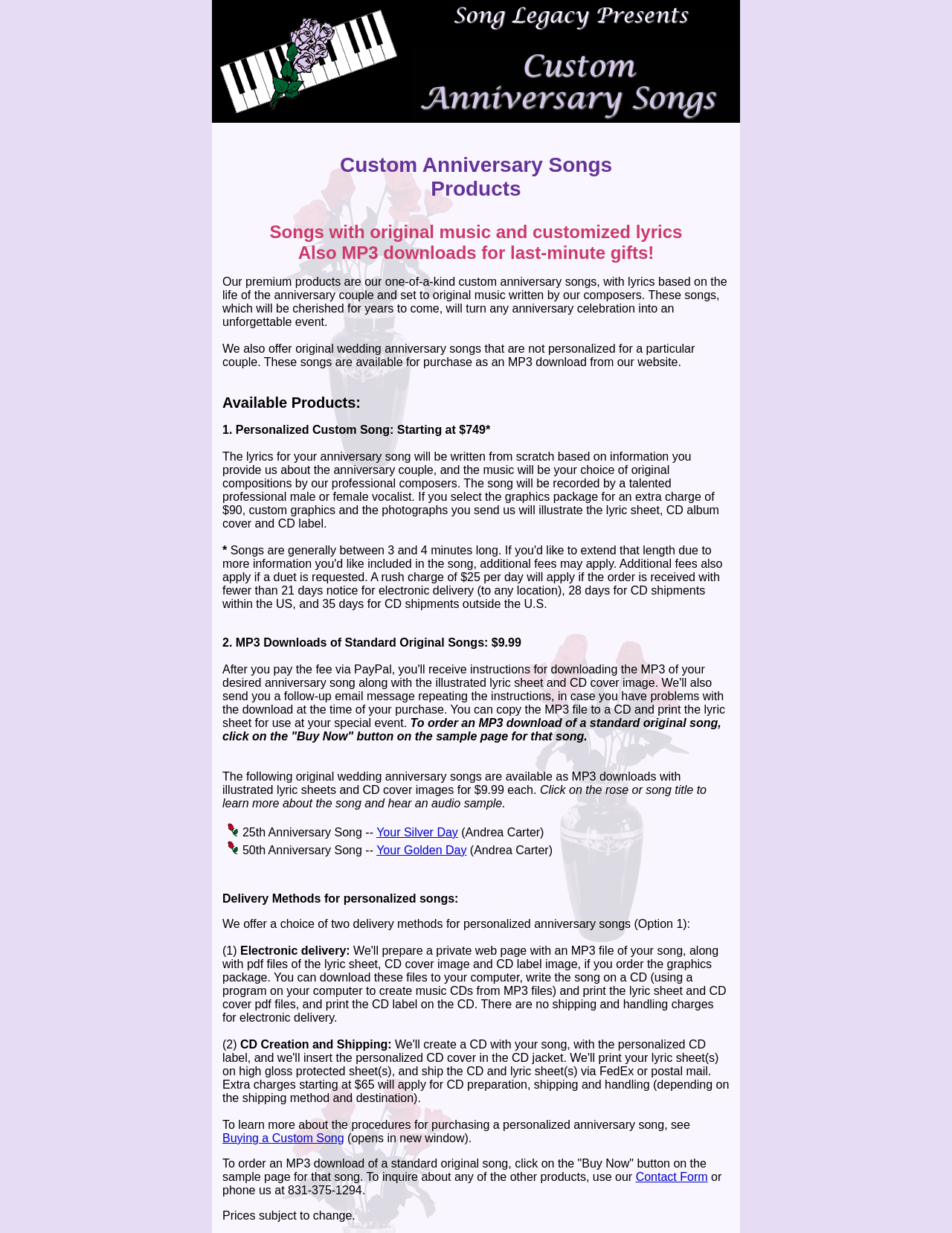Can you determine the bounding box coordinates of the area that needs to be clicked to fulfill the following instruction: "View the 'Custom Anniversary Songs Products' heading"?

[0.234, 0.124, 0.766, 0.163]